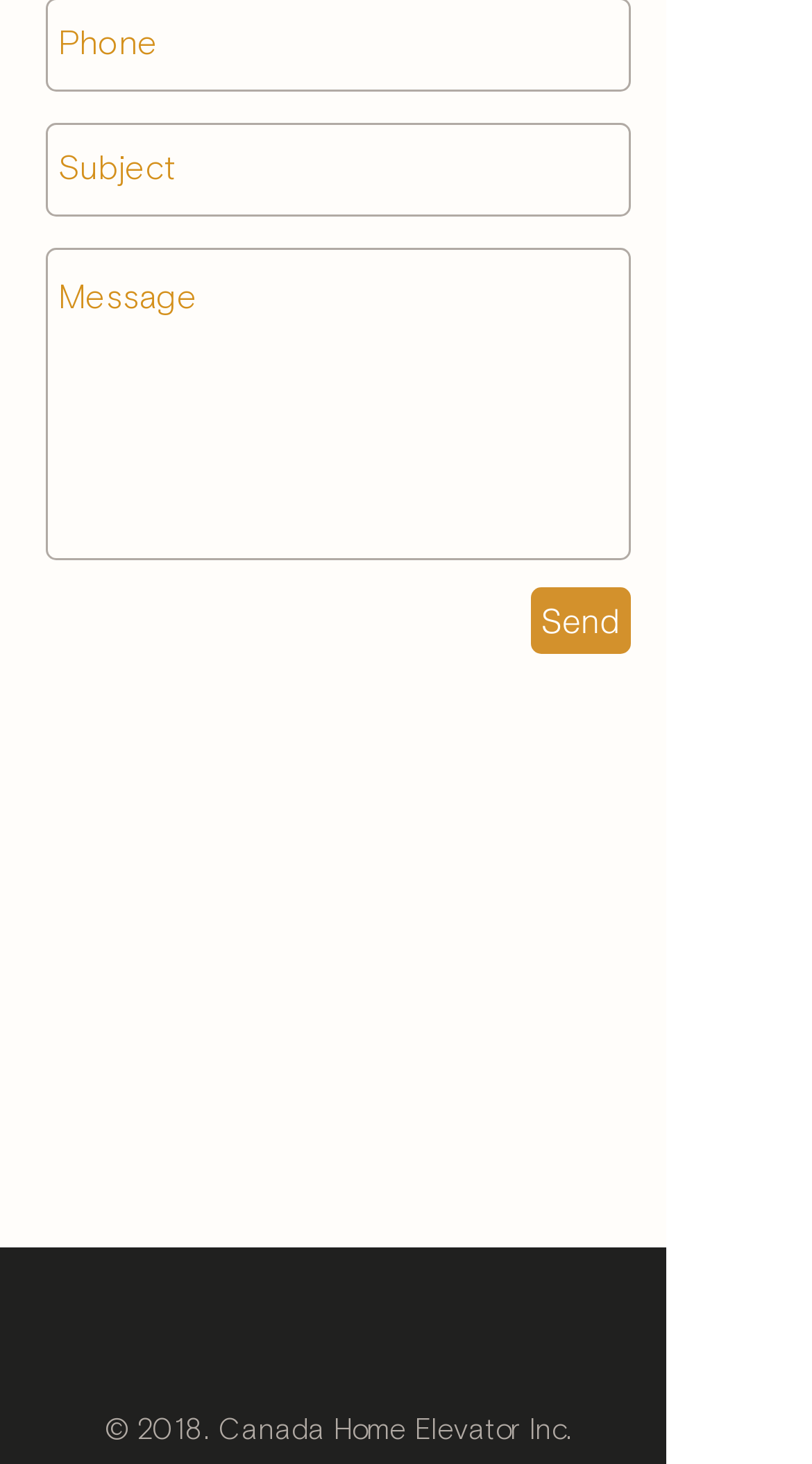Please specify the bounding box coordinates of the element that should be clicked to execute the given instruction: 'Enter subject'. Ensure the coordinates are four float numbers between 0 and 1, expressed as [left, top, right, bottom].

[0.056, 0.084, 0.777, 0.148]